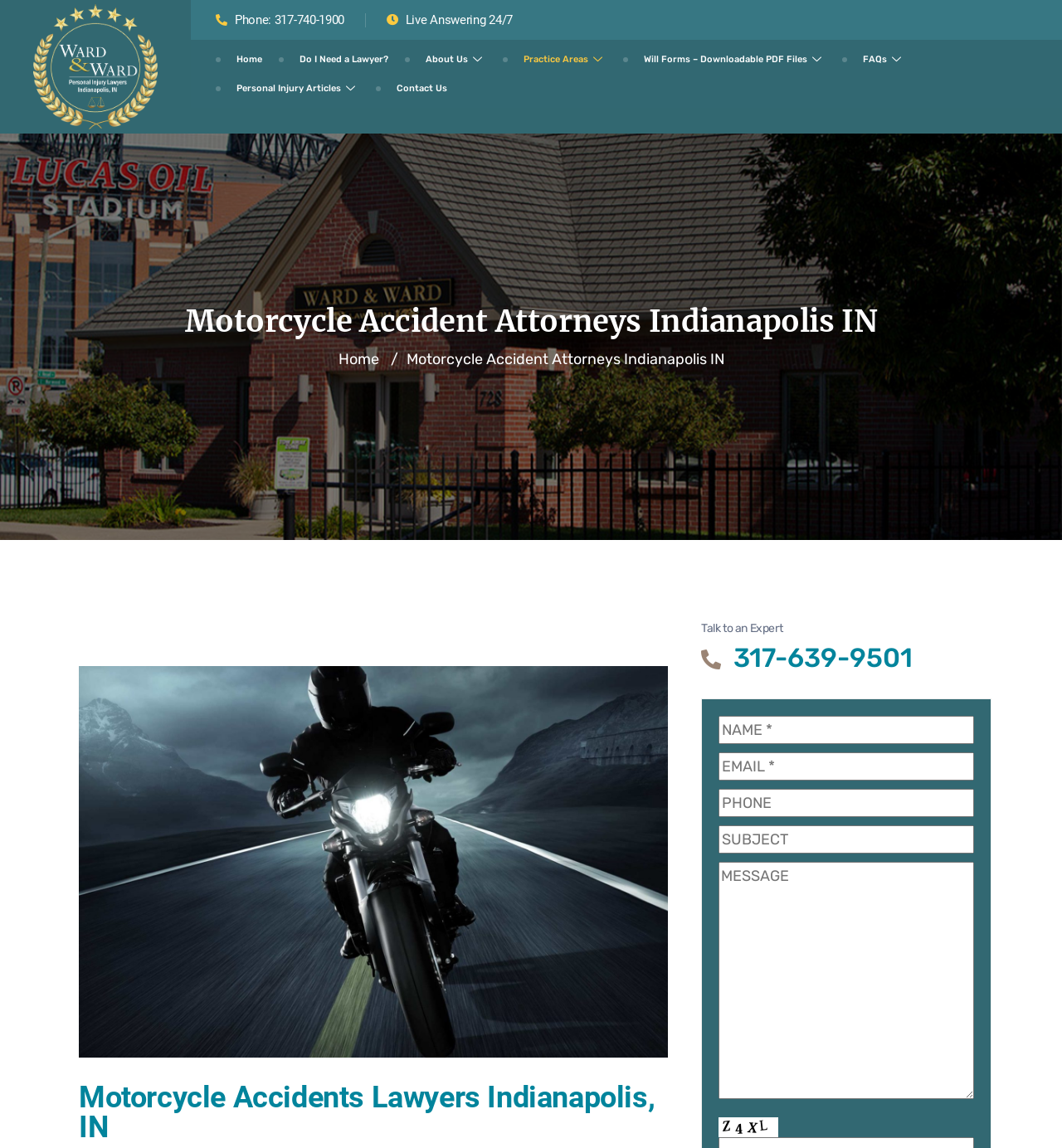Please analyze the image and give a detailed answer to the question:
What is the phone number to call for a motorcycle accident attorney?

I found the phone number by looking at the top section of the webpage, where it says 'Phone: 317-740-1900'.